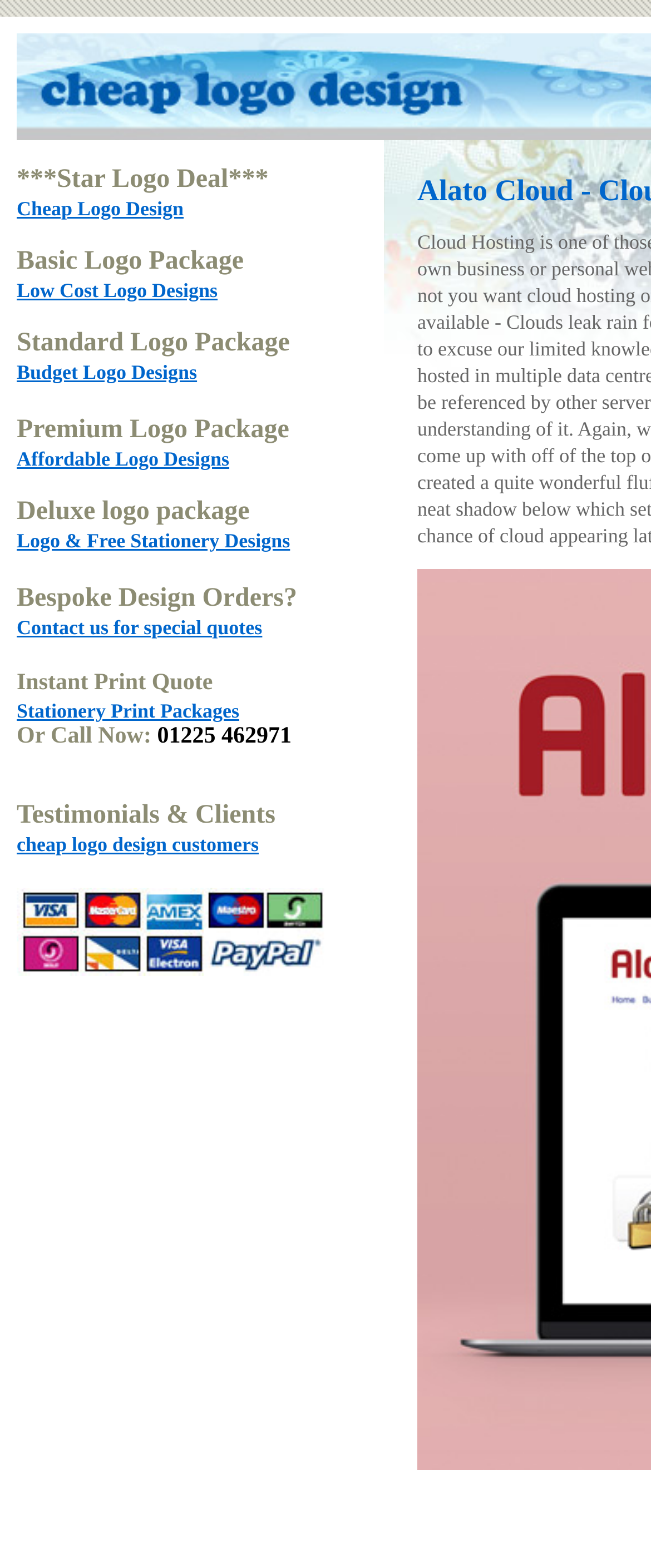Could you specify the bounding box coordinates for the clickable section to complete the following instruction: "Explore Budget Logo Designs"?

[0.026, 0.23, 0.303, 0.245]